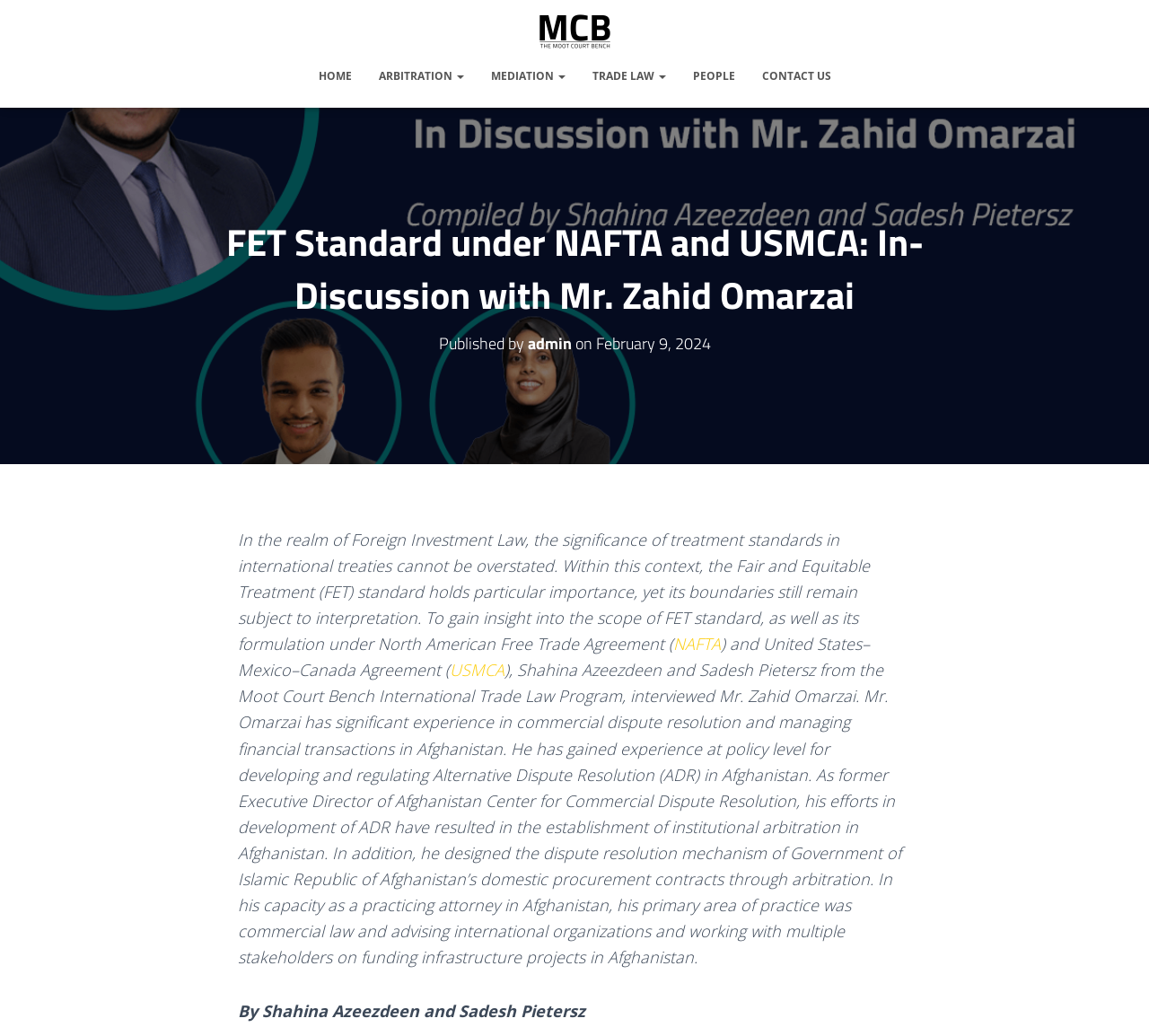Locate and extract the headline of this webpage.

FET Standard under NAFTA and USMCA: In-Discussion with Mr. Zahid Omarzai